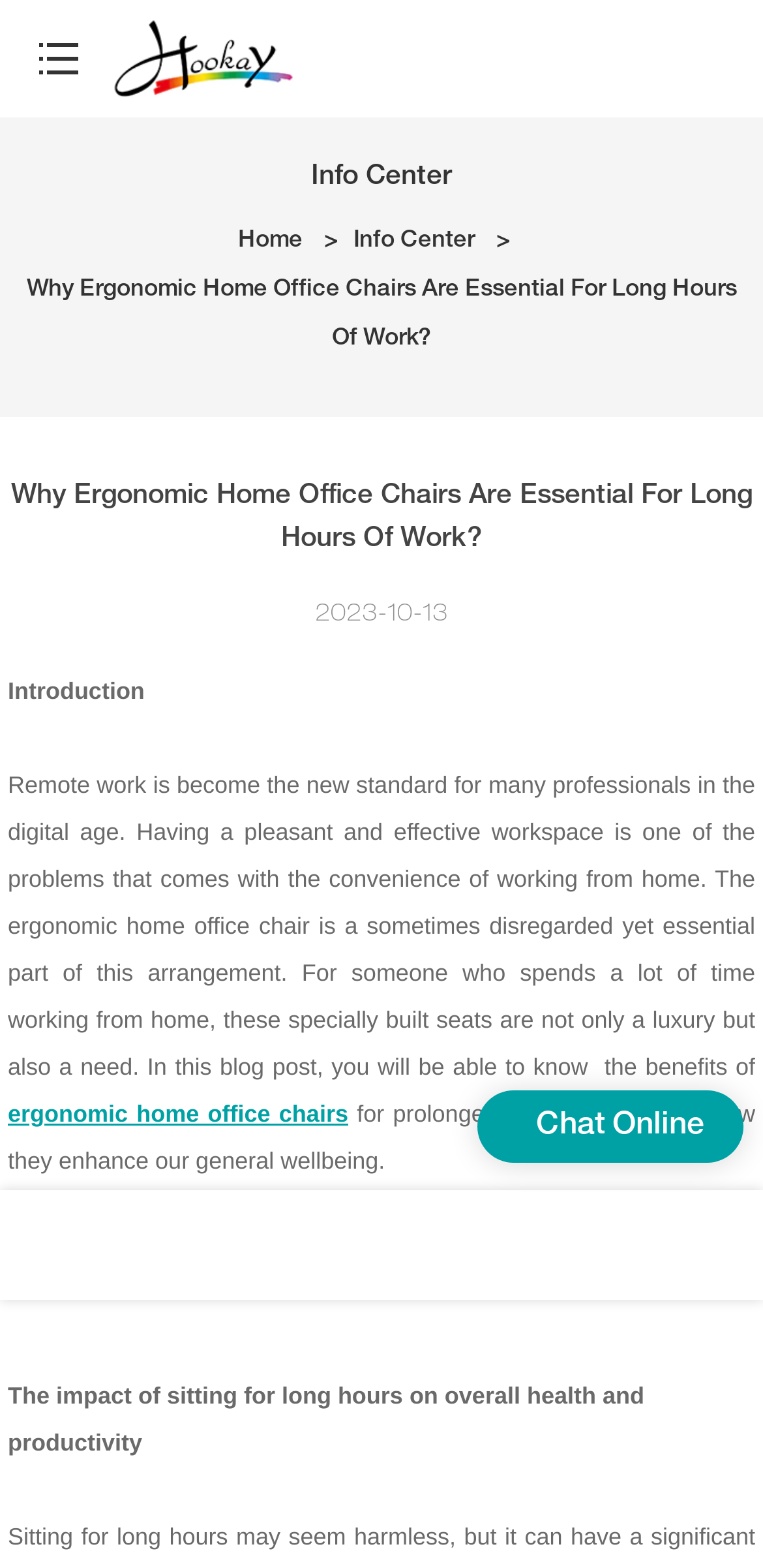What is the benefit of ergonomic home office chairs?
Please respond to the question thoroughly and include all relevant details.

According to the webpage, ergonomic home office chairs not only provide comfort but also enhance our general wellbeing, especially for people who spend a lot of time working from home.